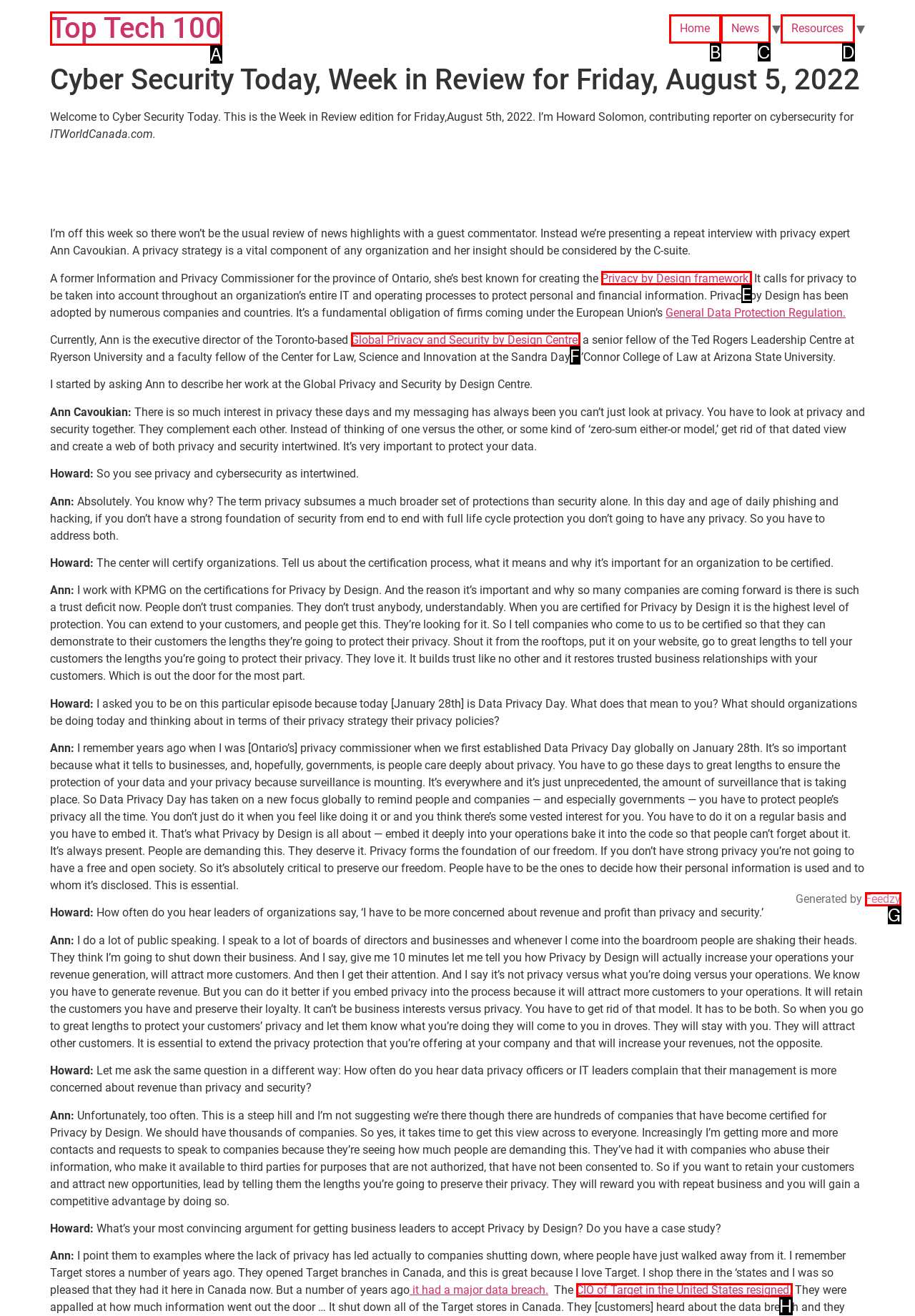Determine which option matches the description: Feedzy. Answer using the letter of the option.

G